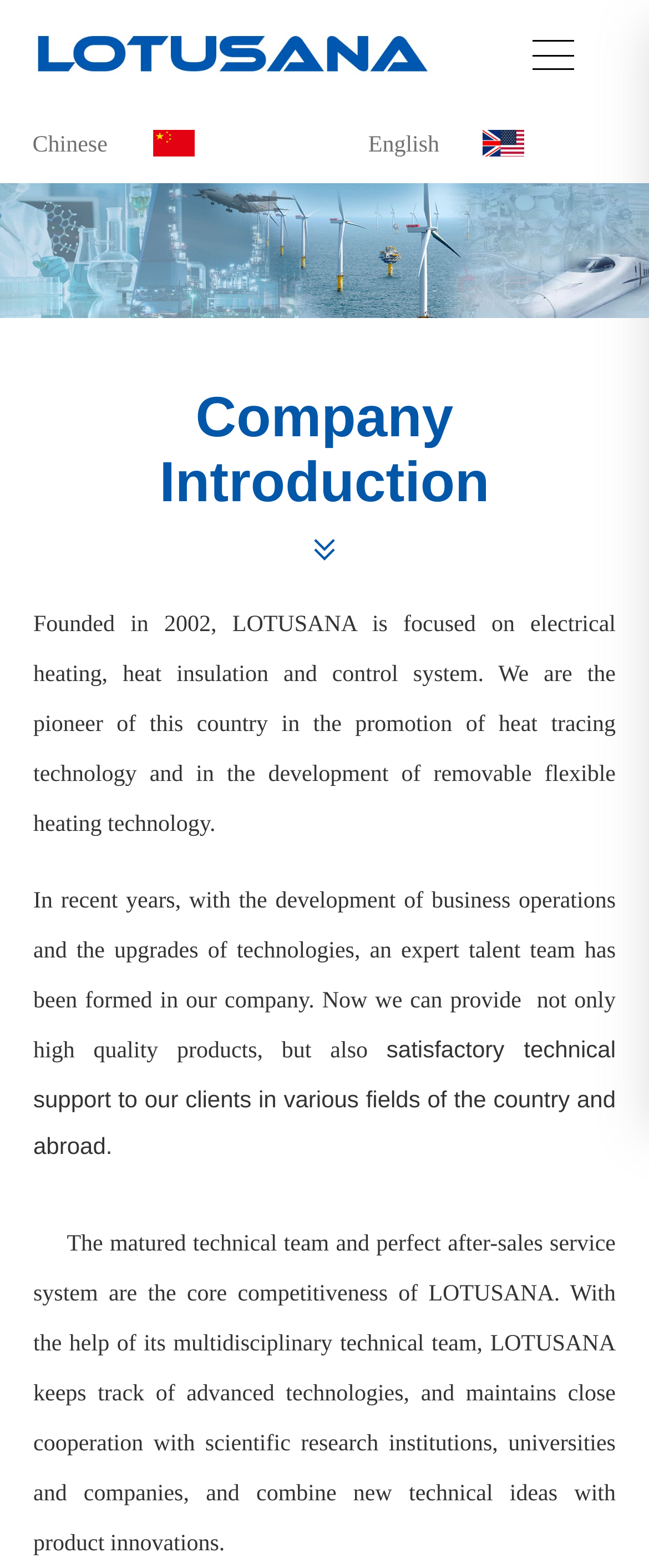Respond with a single word or short phrase to the following question: 
What is the focus of the company?

electrical heating, heat insulation and control system